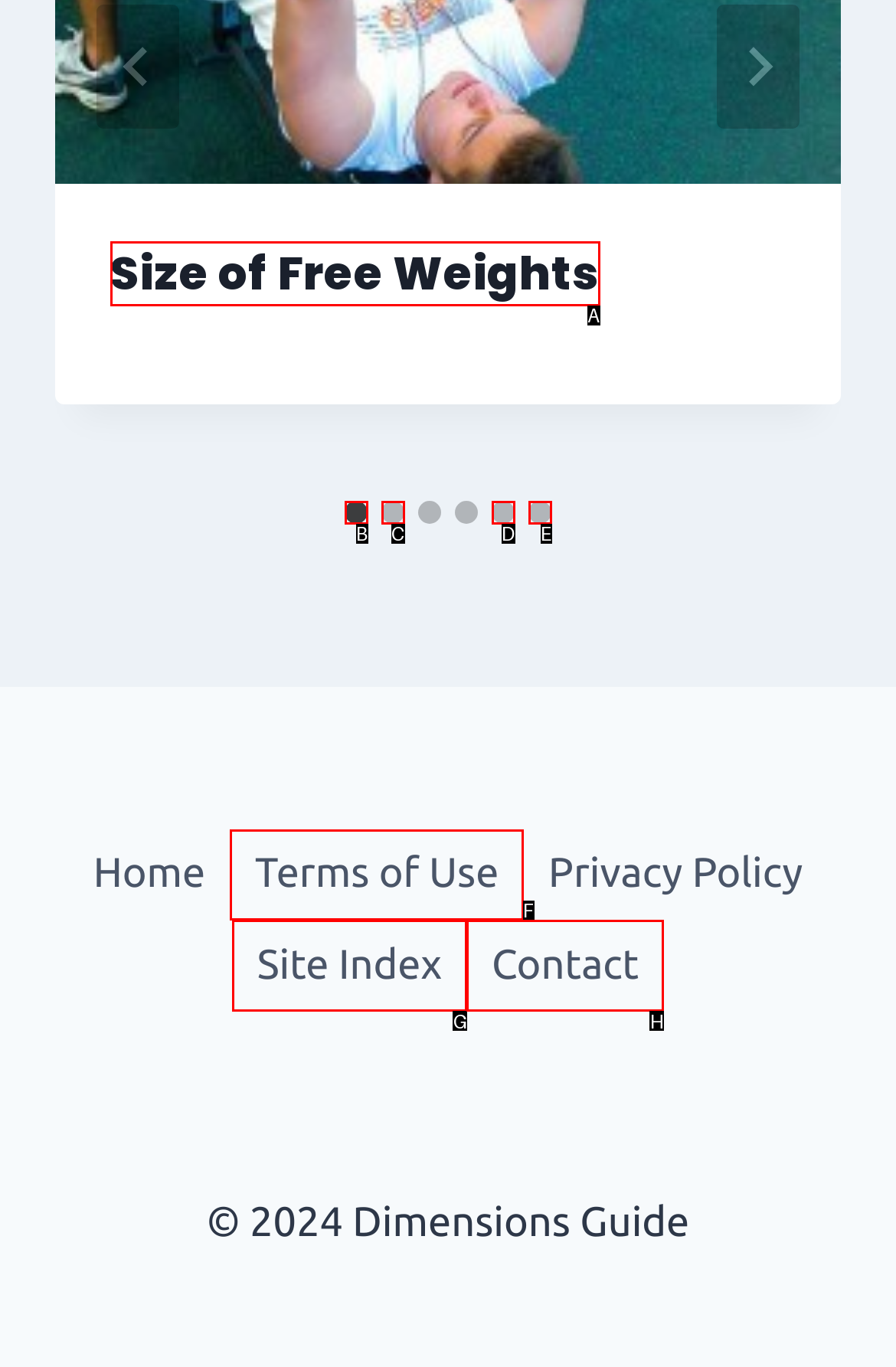Which lettered option should be clicked to perform the following task: View the terms of use
Respond with the letter of the appropriate option.

F